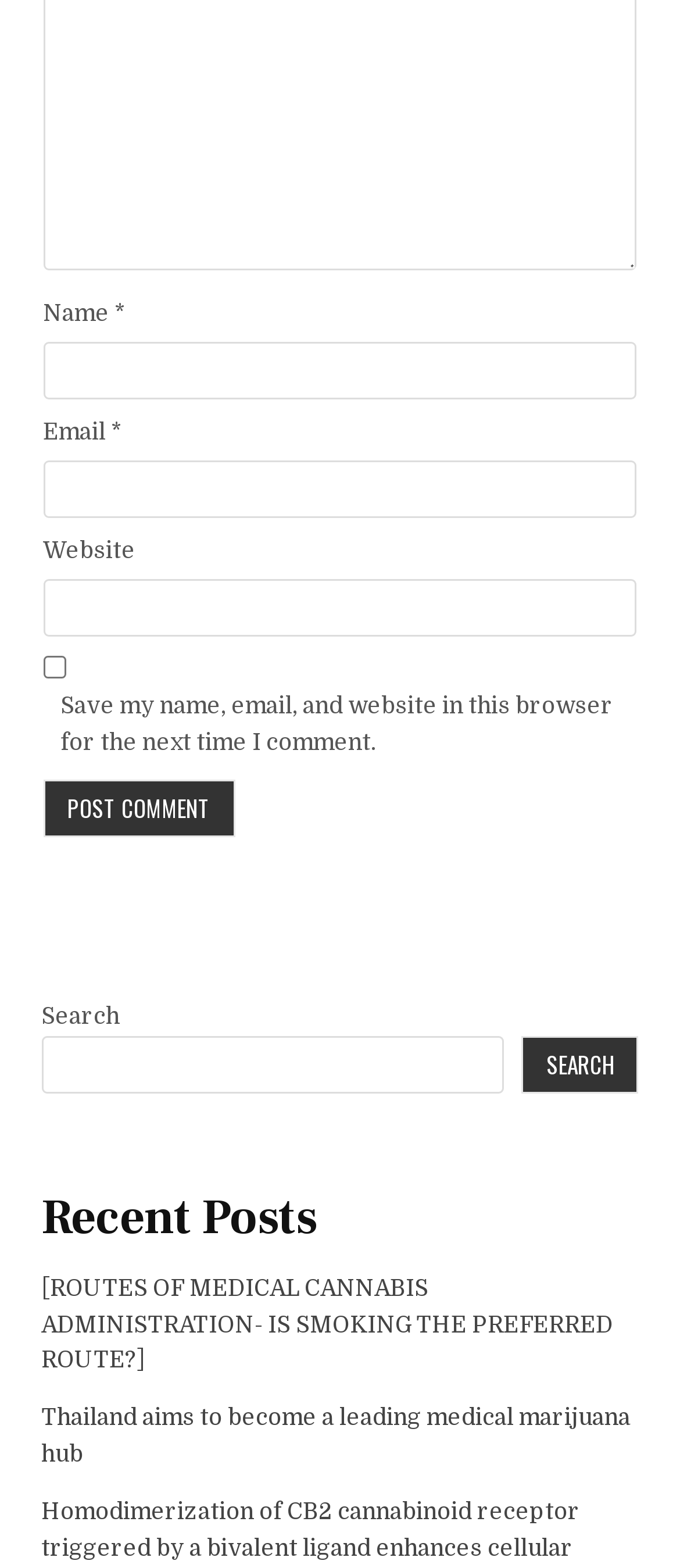How many links are there under 'Recent Posts'?
Respond to the question with a single word or phrase according to the image.

2